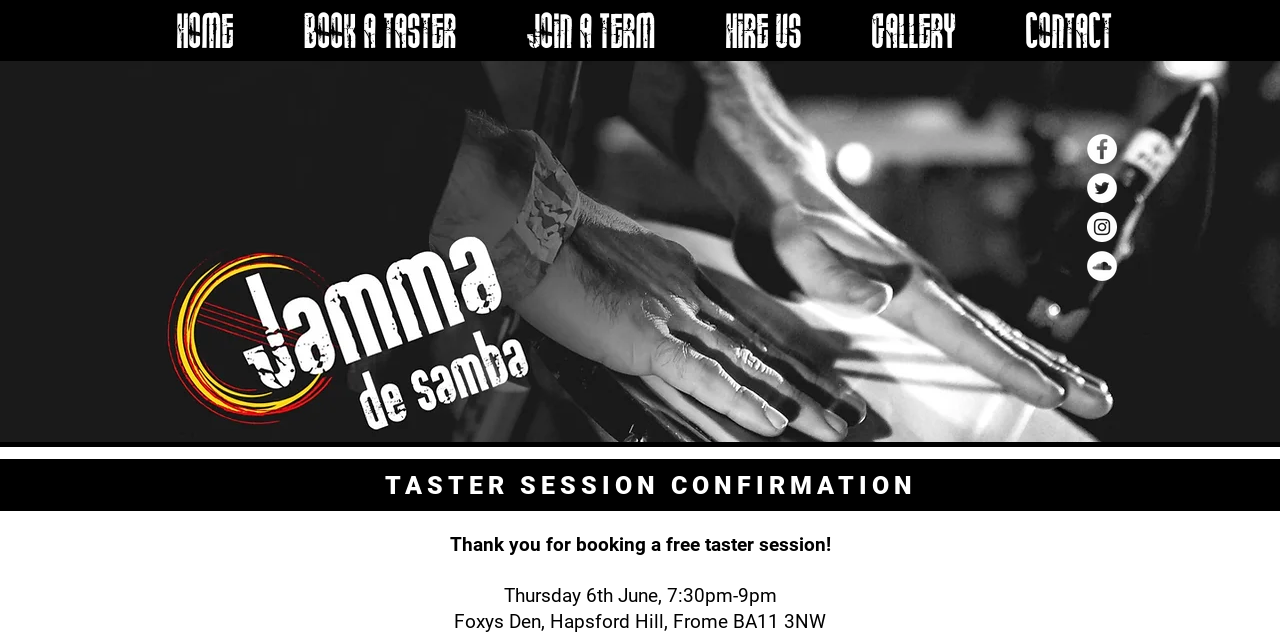Locate the bounding box coordinates of the clickable part needed for the task: "contact us".

[0.774, 0.023, 0.896, 0.086]